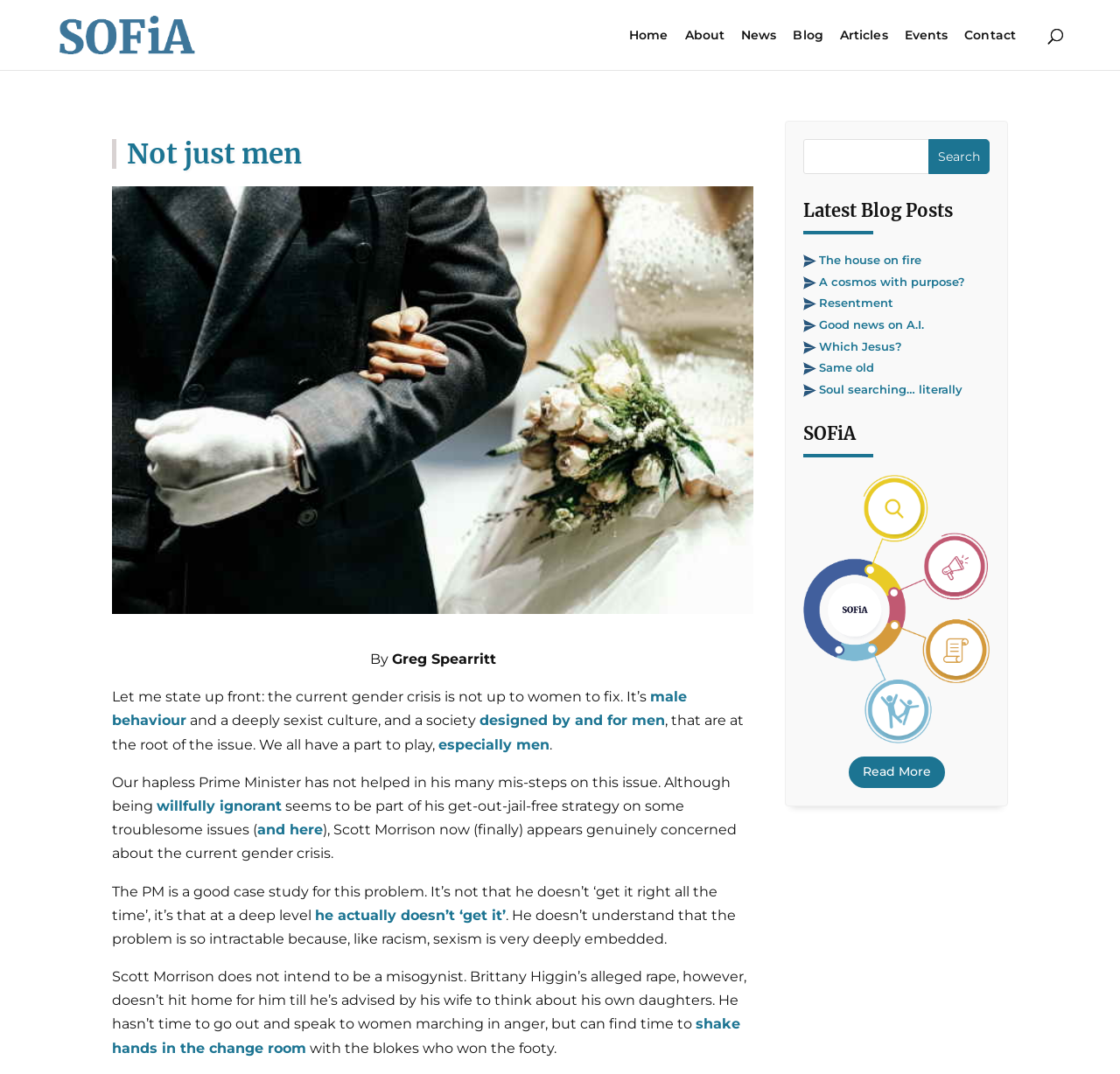Identify the bounding box coordinates necessary to click and complete the given instruction: "Click the 'Home' link".

[0.562, 0.027, 0.597, 0.065]